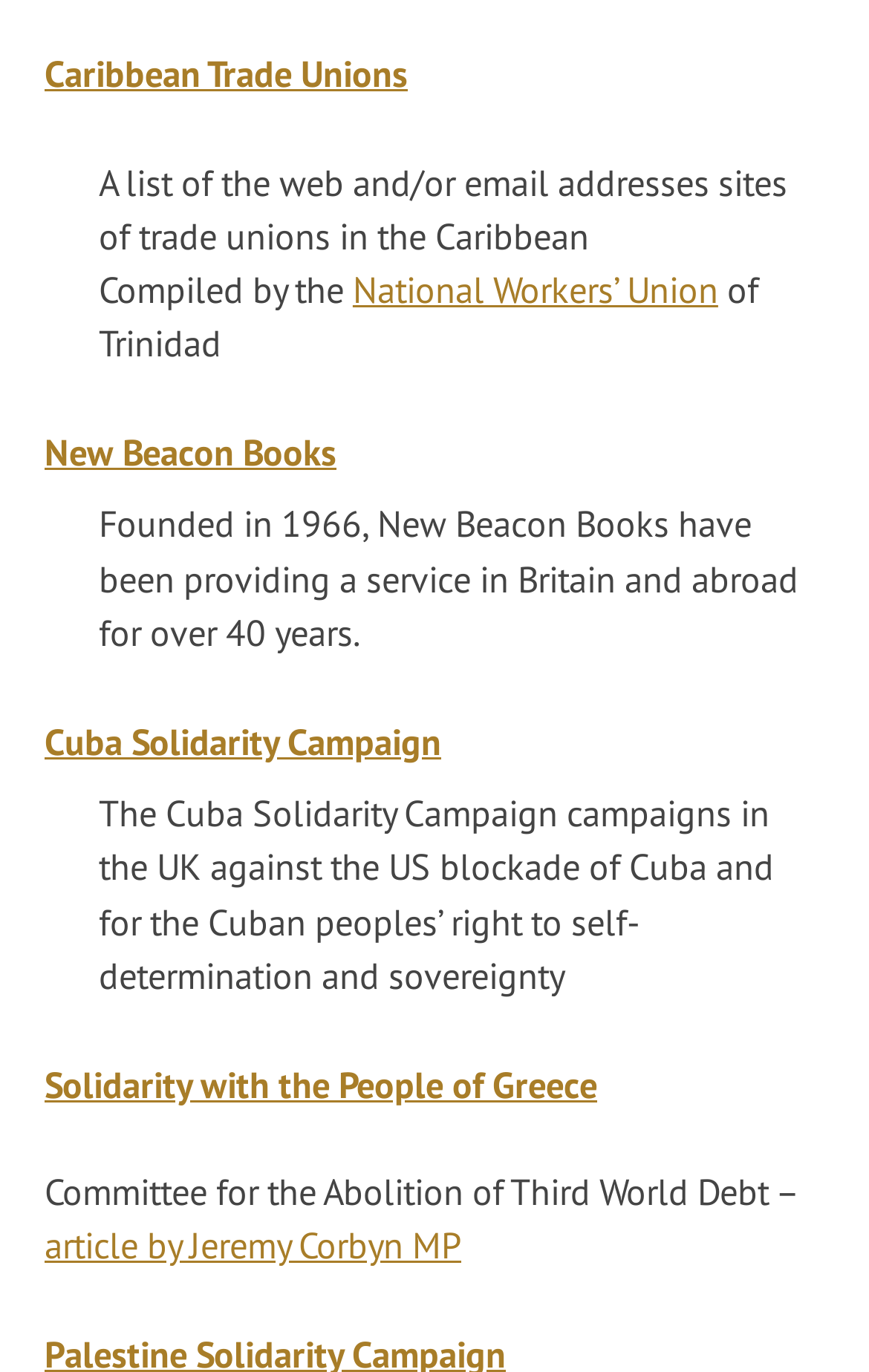What is the name of the bookshop mentioned?
Utilize the information in the image to give a detailed answer to the question.

The answer can be found in the second DescriptionListTerm element, where it is mentioned that New Beacon Books have been providing a service in Britain and abroad for over 40 years.